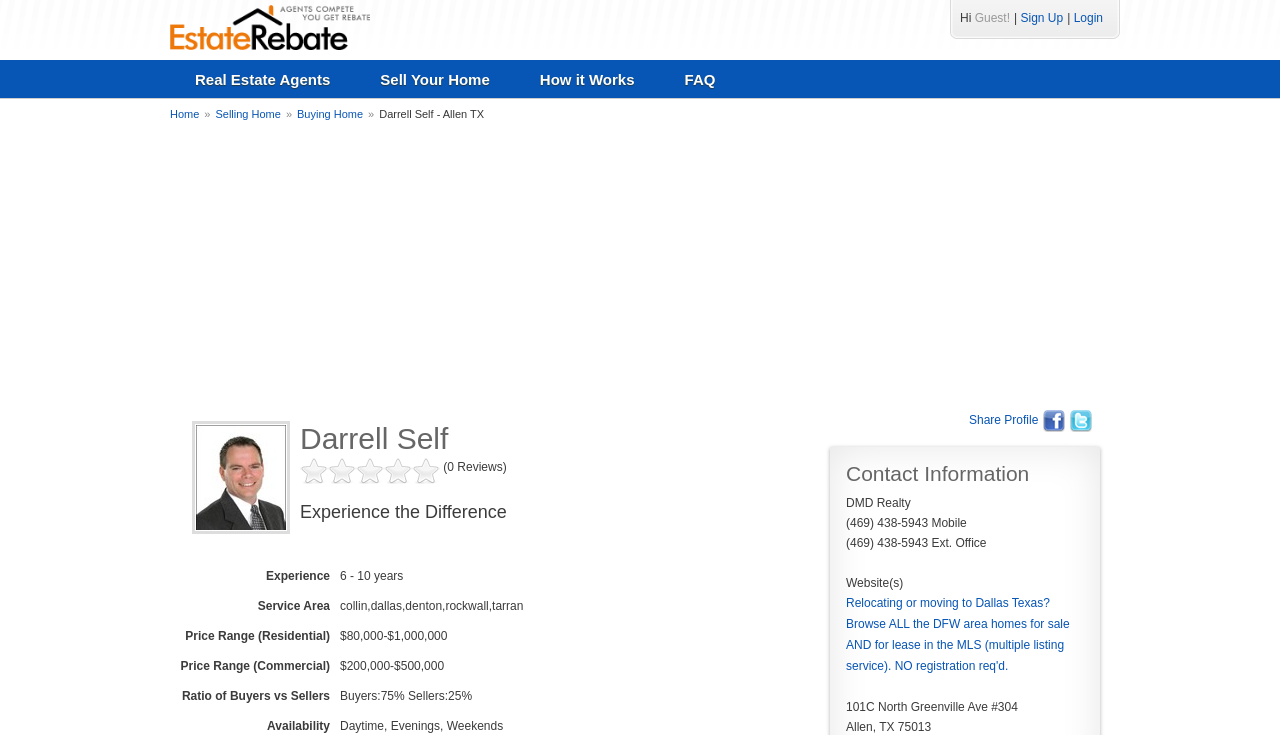What is the service area of the real estate agent?
Please respond to the question thoroughly and include all relevant details.

The service area of the real estate agent can be found in the table row with bounding box coordinates [0.141, 0.801, 0.409, 0.841], where the cell with text 'Service Area' is paired with the cell containing the list of service areas 'collin, dallas, denton, rockwall, tarran'.